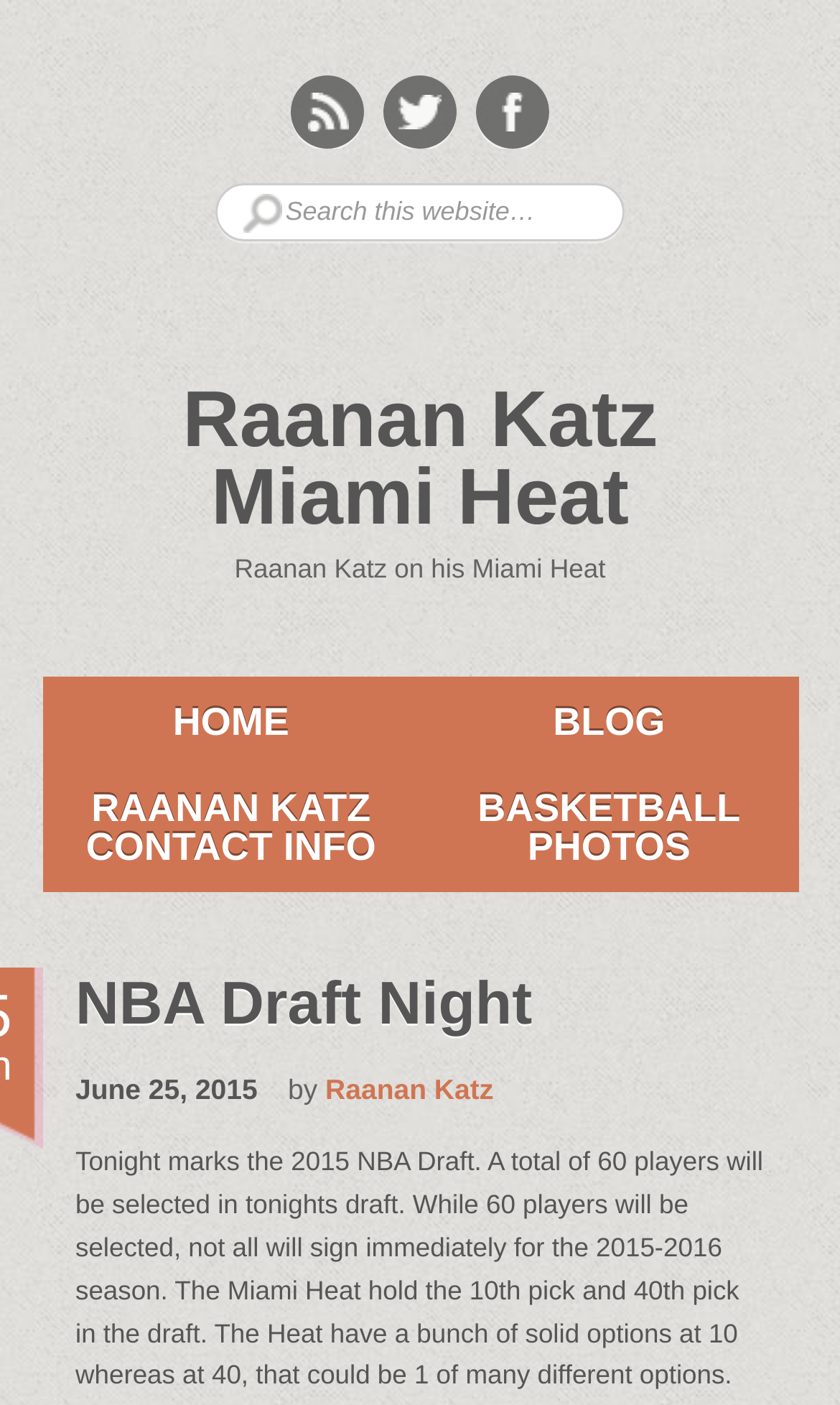Locate the bounding box coordinates of the clickable region necessary to complete the following instruction: "Read NBA Draft Night article". Provide the coordinates in the format of four float numbers between 0 and 1, i.e., [left, top, right, bottom].

[0.09, 0.69, 0.633, 0.737]